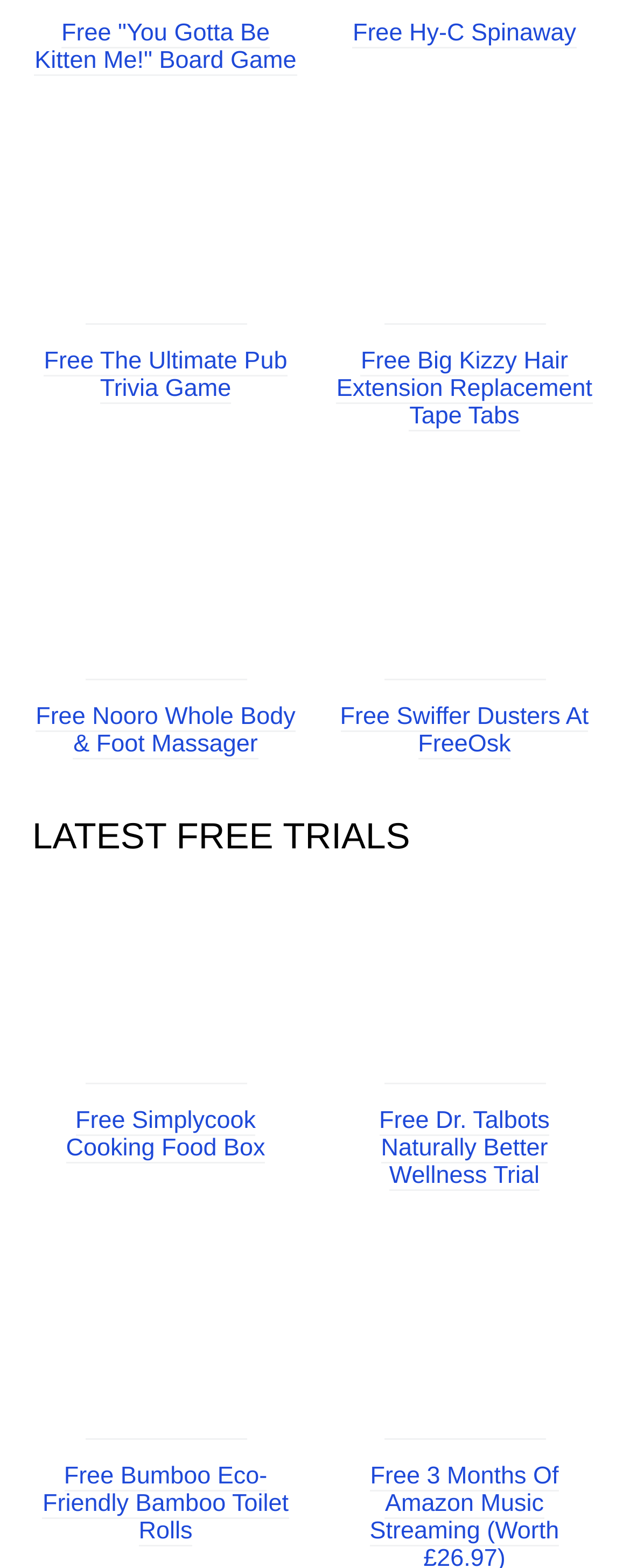Give the bounding box coordinates for the element described as: "Free Hy-C Spinaway".

[0.56, 0.013, 0.915, 0.031]